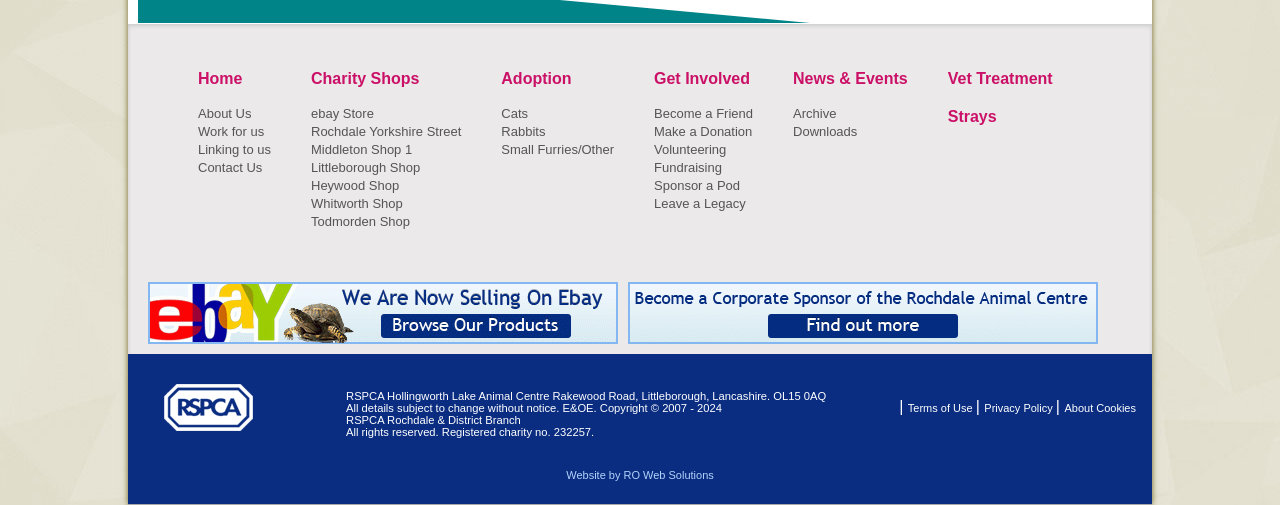Using details from the image, please answer the following question comprehensively:
What is the website's policy on reuse of content?

The website has a 'Terms of Use' link in the footer section, which suggests that there are rules governing the reuse of content from the website.